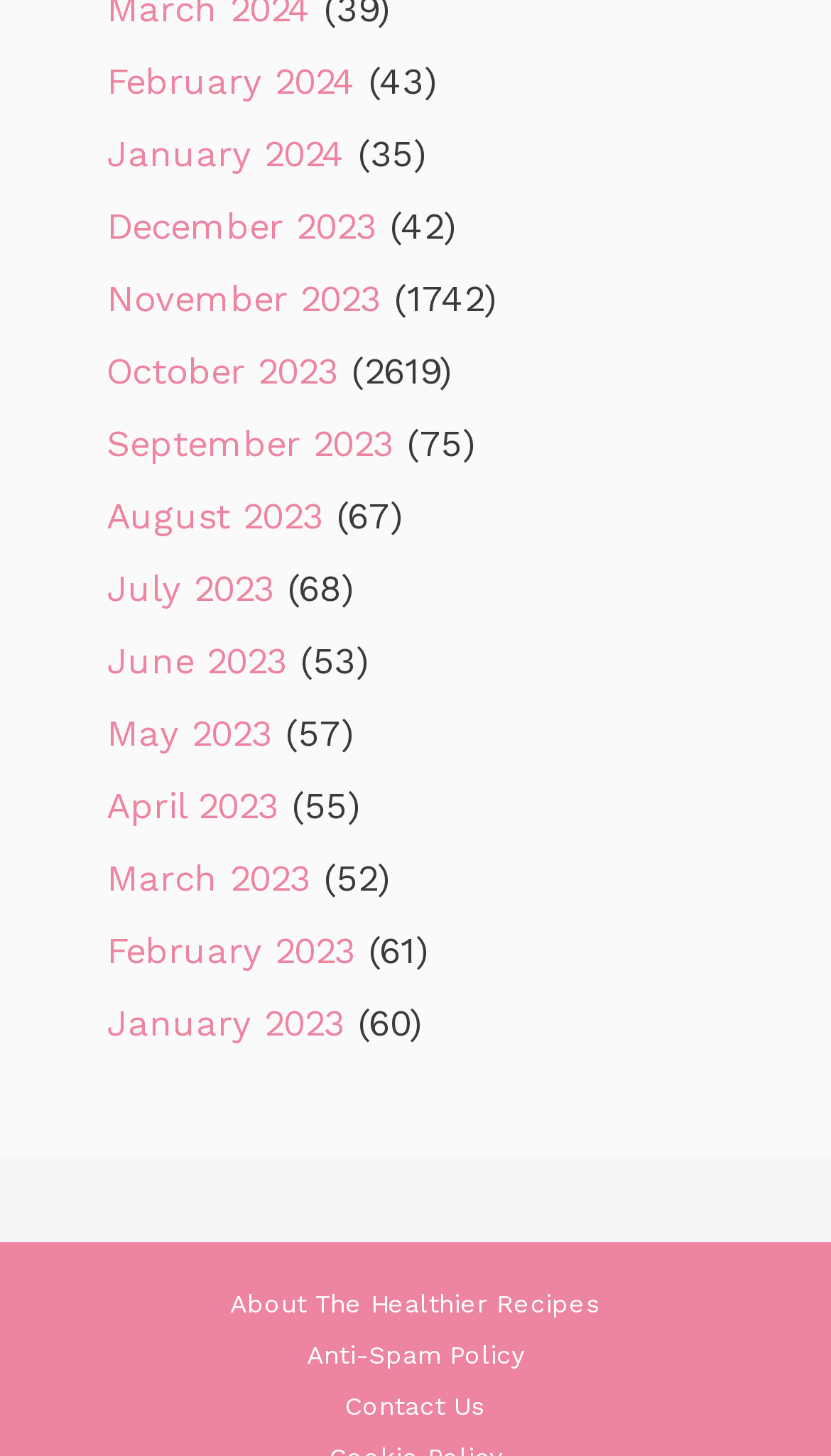Can you give a comprehensive explanation to the question given the content of the image?
How many links are there at the bottom?

I counted the number of links at the bottom of the page and found three links: 'About The Healthier Recipes', 'Anti-Spam Policy', and 'Contact Us'.